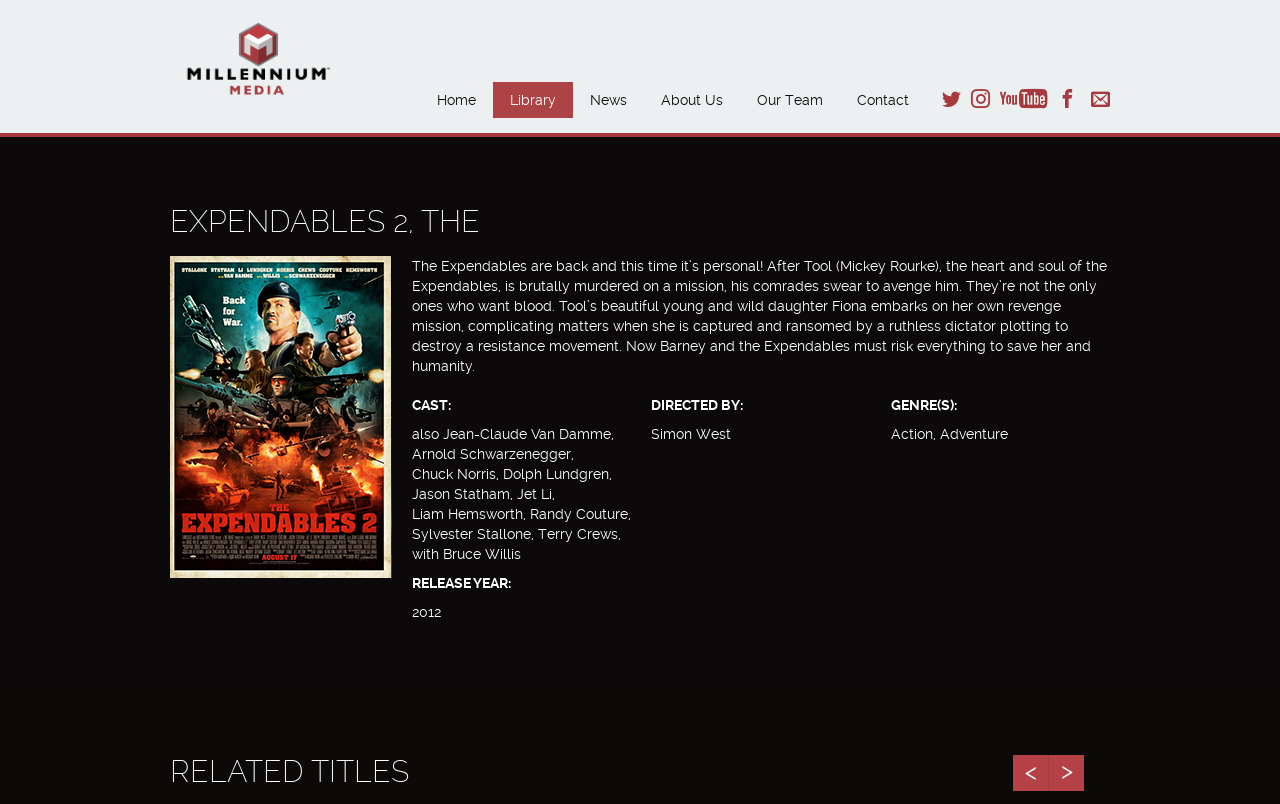Provide a thorough and detailed response to the question by examining the image: 
Who is the director of the movie?

The director's name can be found in the section below the movie description, where it is listed under the heading 'DIRECTED BY:' as 'Simon West'.